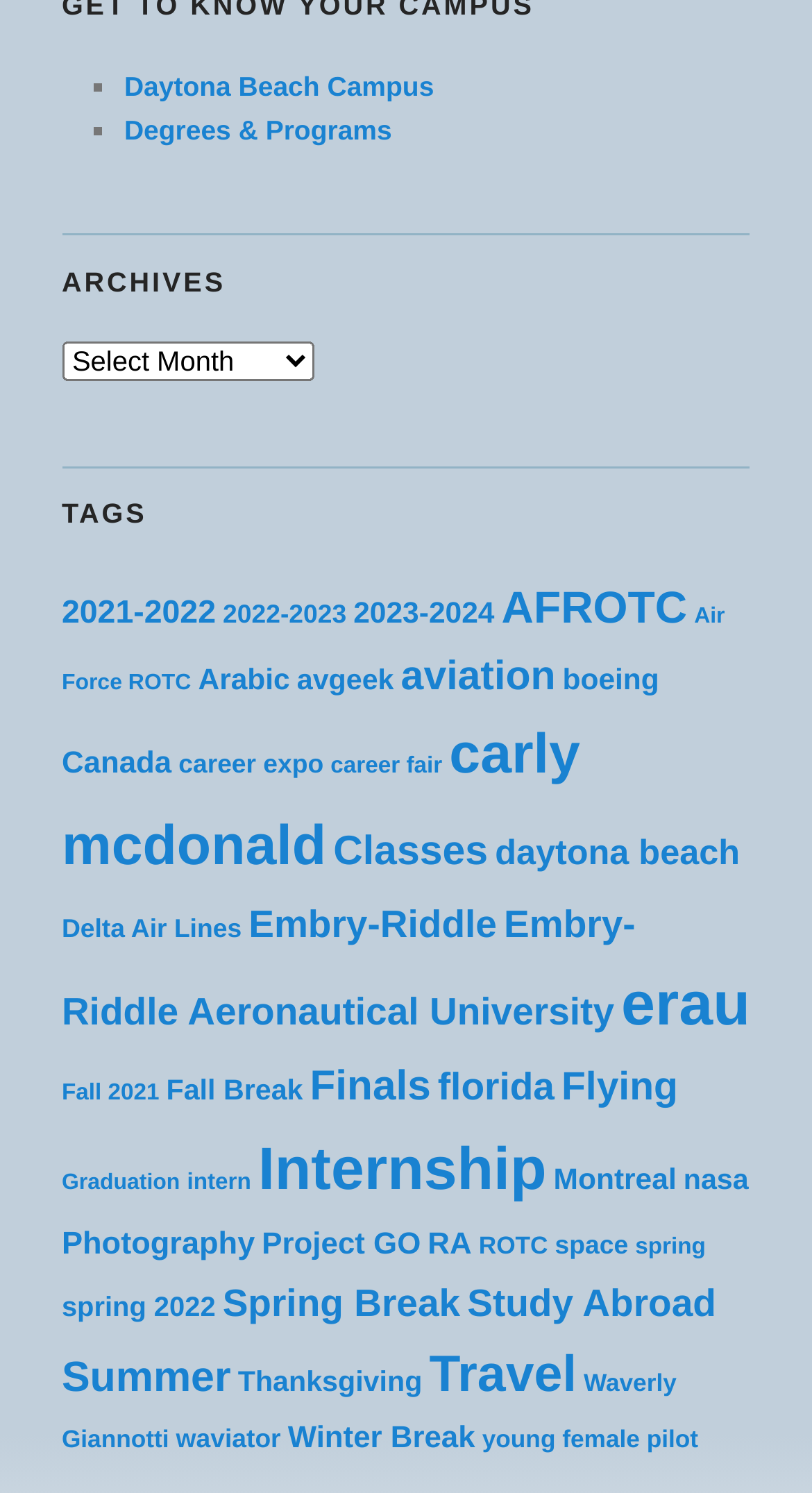Locate the bounding box for the described UI element: "RA". Ensure the coordinates are four float numbers between 0 and 1, formatted as [left, top, right, bottom].

[0.527, 0.823, 0.581, 0.845]